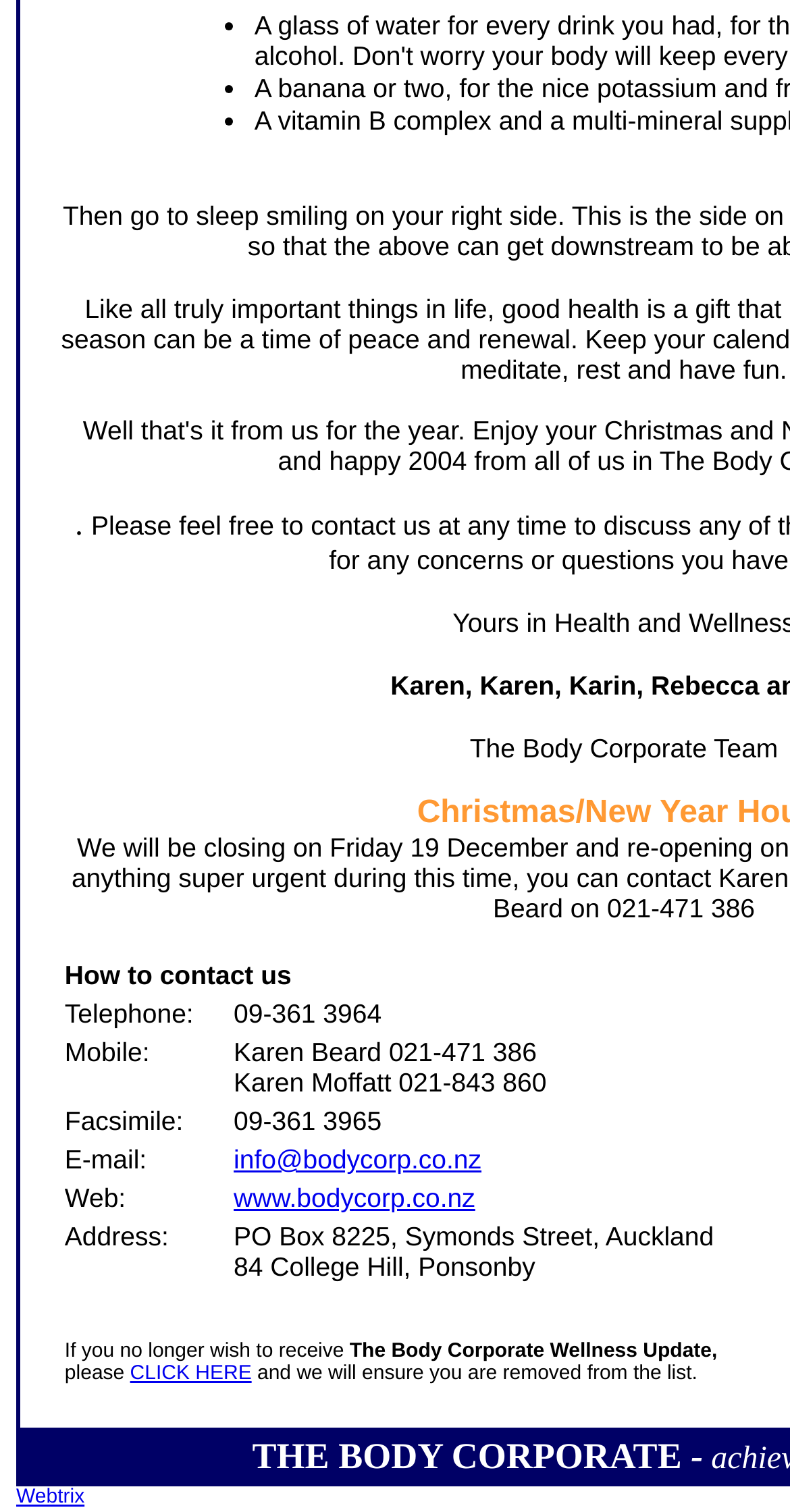Provide the bounding box coordinates for the UI element that is described as: "Webtrix".

[0.021, 0.983, 0.107, 0.998]